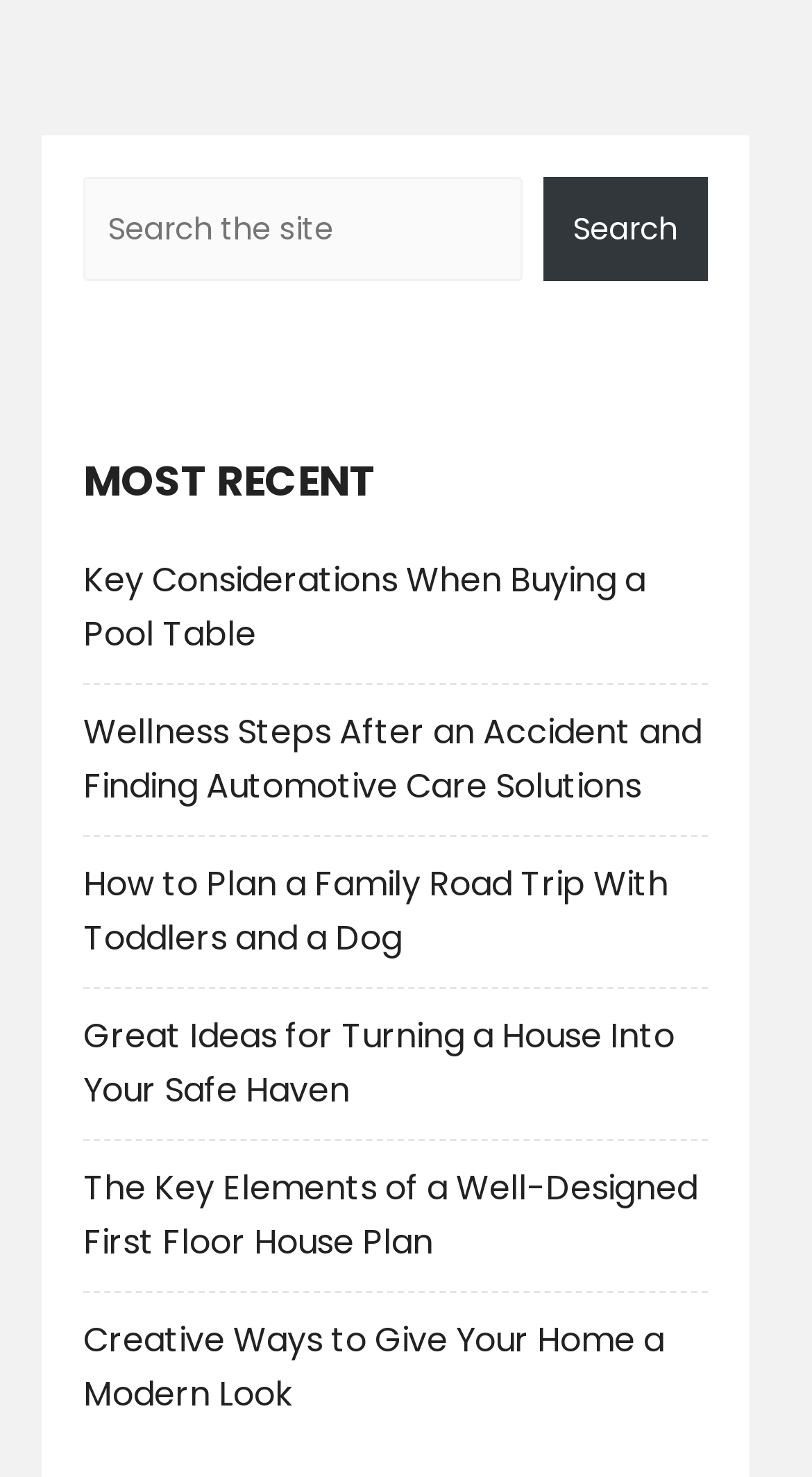Specify the bounding box coordinates of the area that needs to be clicked to achieve the following instruction: "click the search button".

[0.669, 0.12, 0.872, 0.19]